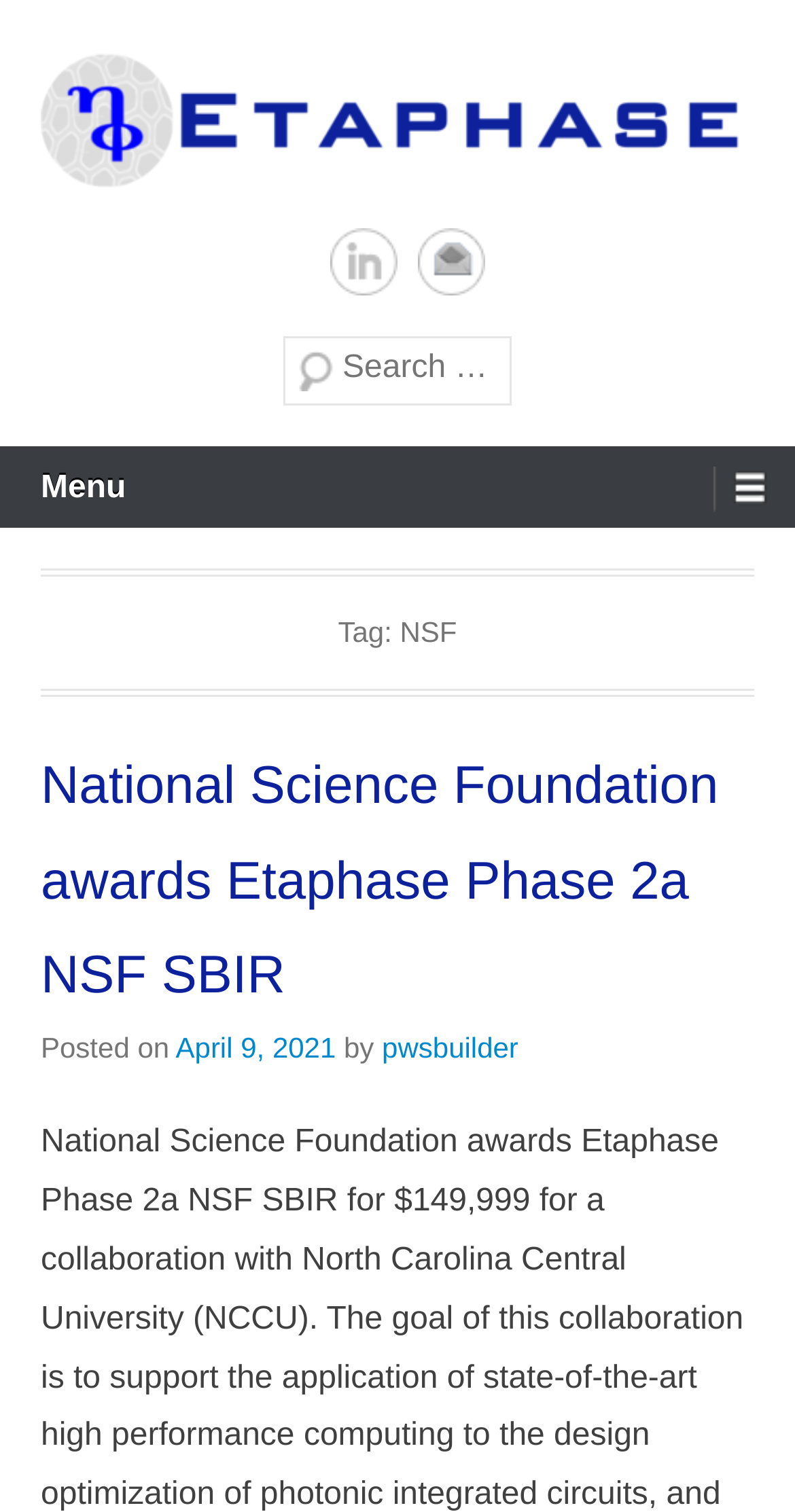Consider the image and give a detailed and elaborate answer to the question: 
Who posted the article?

The author of the article is mentioned at the bottom of the article, with a link to the author's name, which is 'pwsbuilder'.